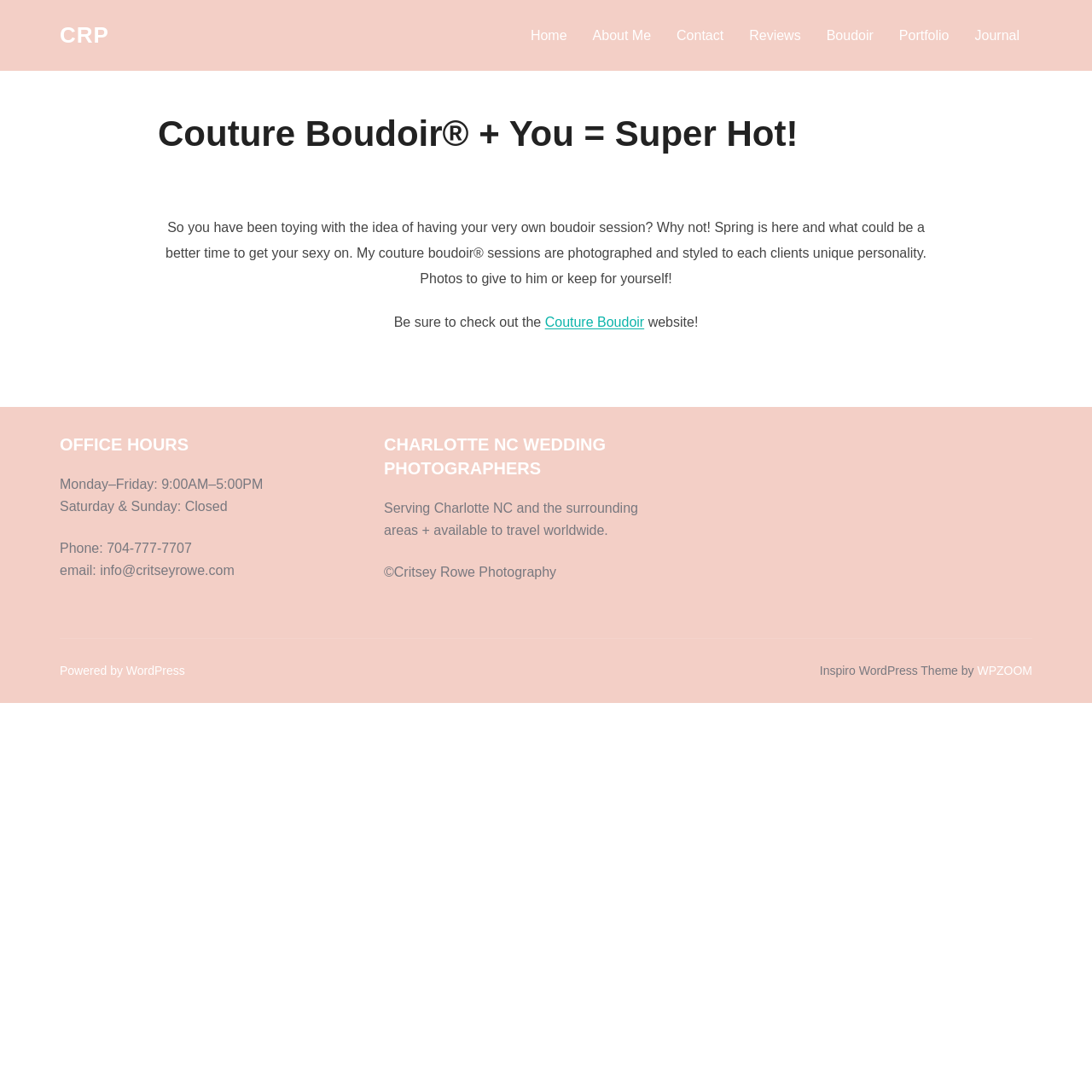Identify the bounding box coordinates of the part that should be clicked to carry out this instruction: "Check the 'OFFICE HOURS'".

[0.055, 0.396, 0.32, 0.418]